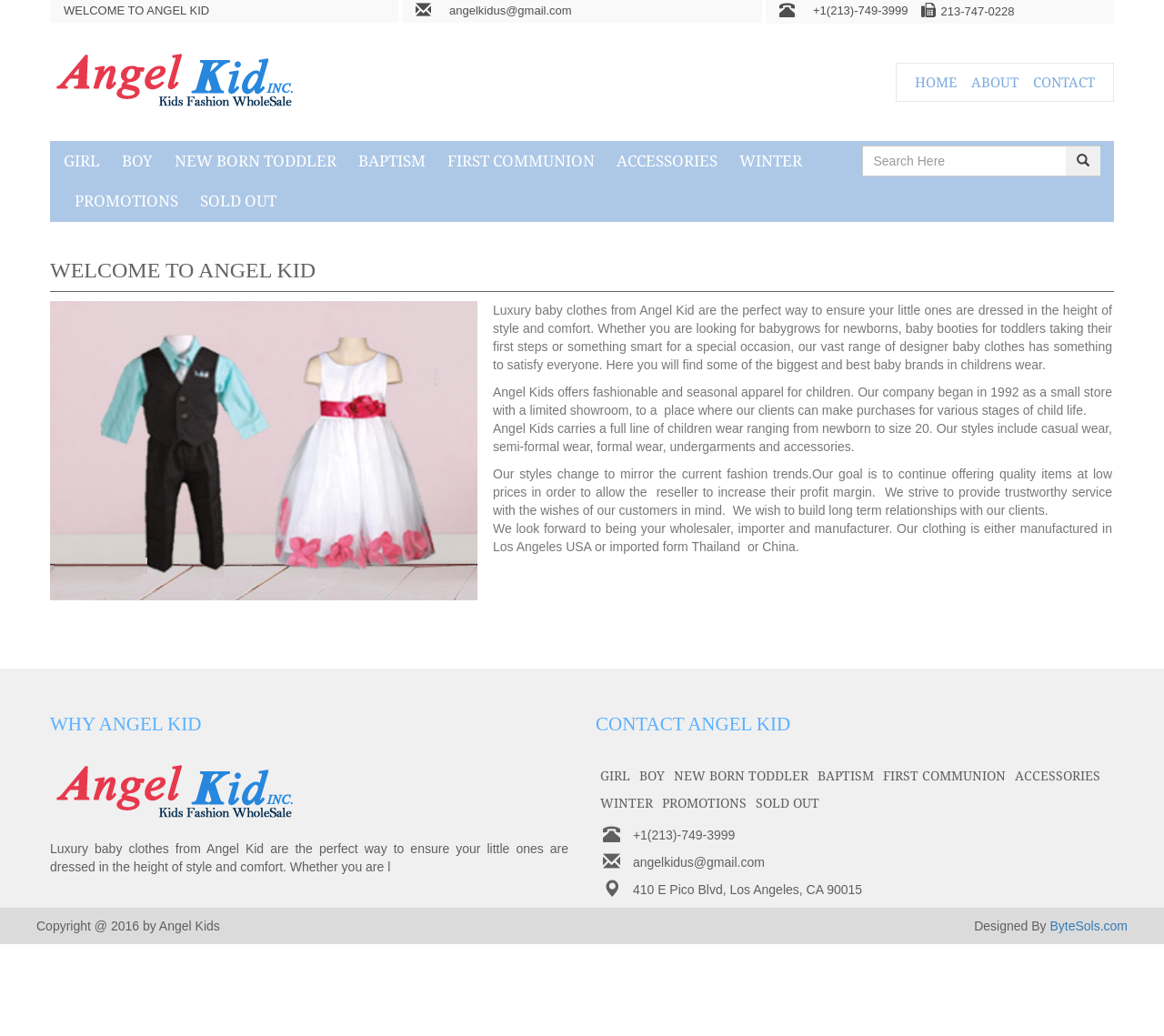Determine and generate the text content of the webpage's headline.

WELCOME TO ANGEL KID